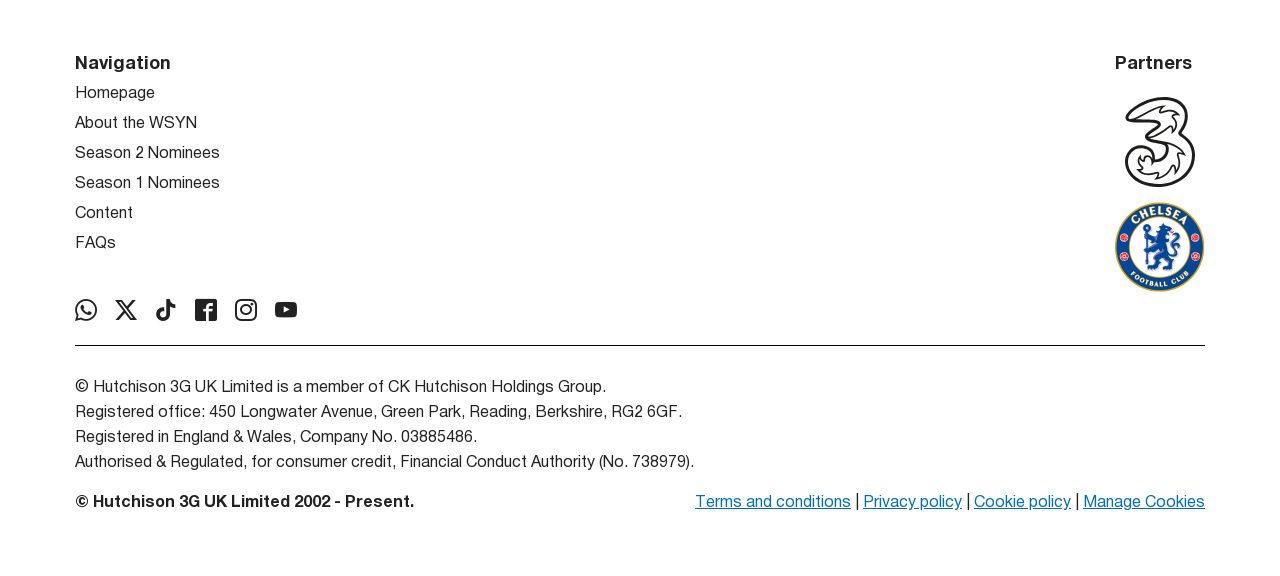How many partner logos are displayed?
Use the information from the screenshot to give a comprehensive response to the question.

There are 2 partner logos displayed, namely 'Three logo' and 'Chelsea FC logo', located at the top right corner of the webpage with bounding boxes [0.879, 0.169, 0.934, 0.324] and [0.871, 0.35, 0.941, 0.506] respectively.